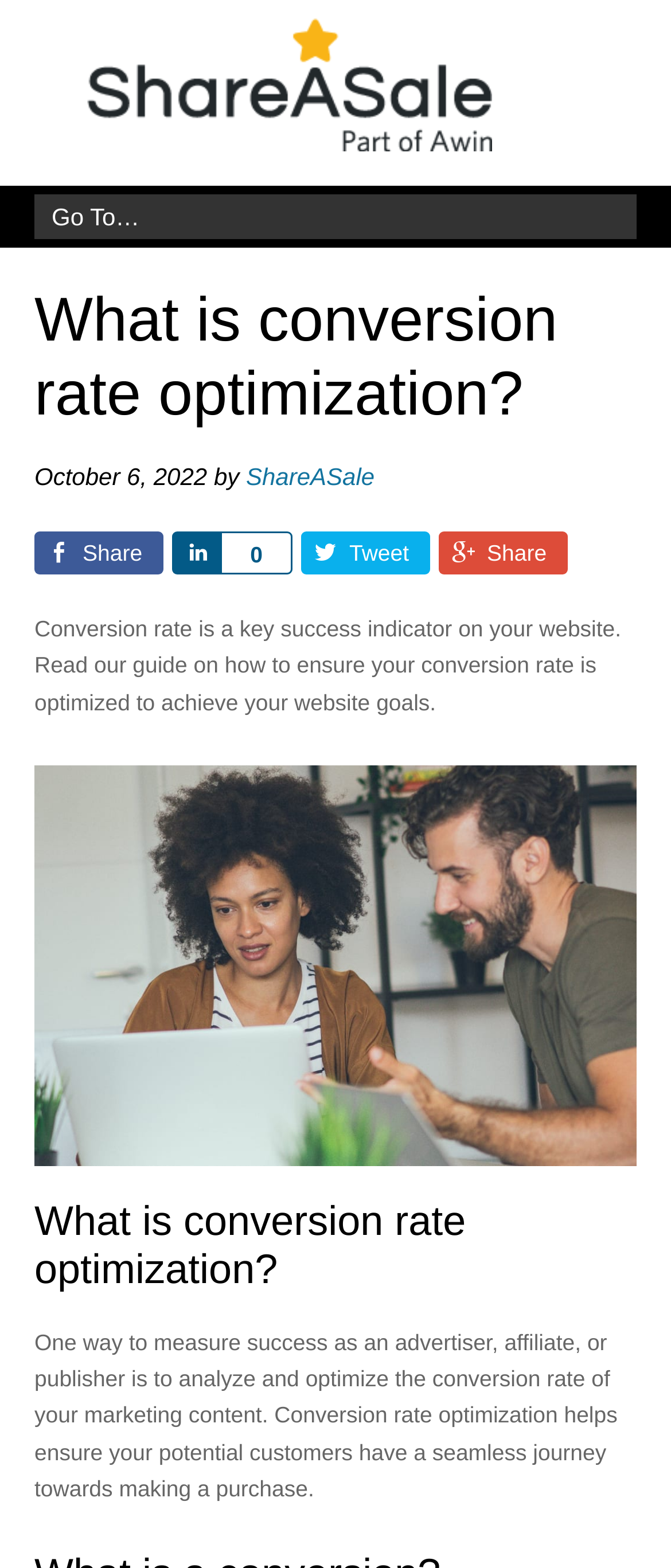Give a one-word or phrase response to the following question: How can I share this blog post?

On Facebook, LinkedIn, Twitter, Google Plus